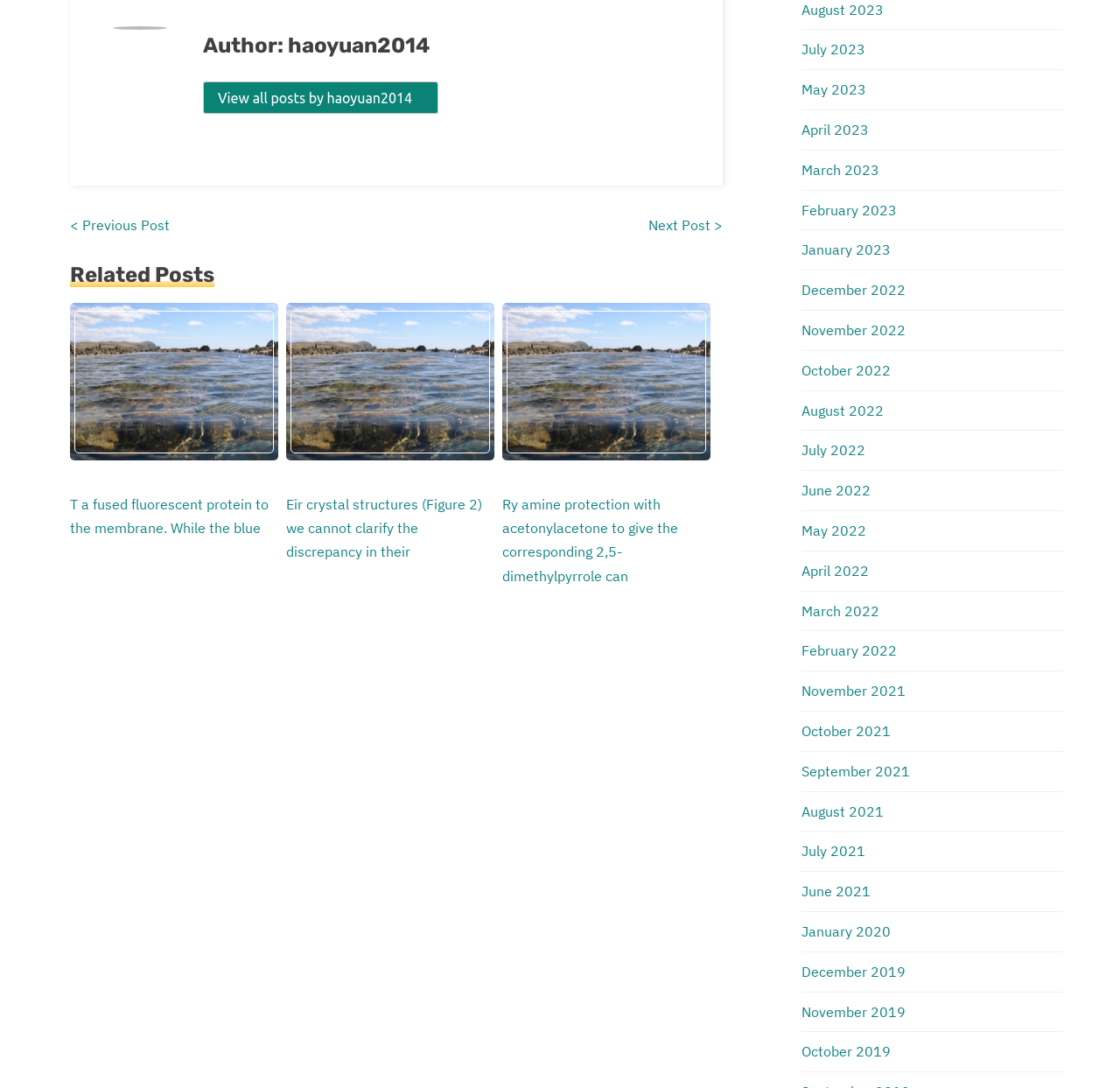Specify the bounding box coordinates of the area to click in order to execute this command: 'View related post about fused fluorescent protein'. The coordinates should consist of four float numbers ranging from 0 to 1, and should be formatted as [left, top, right, bottom].

[0.062, 0.455, 0.24, 0.493]